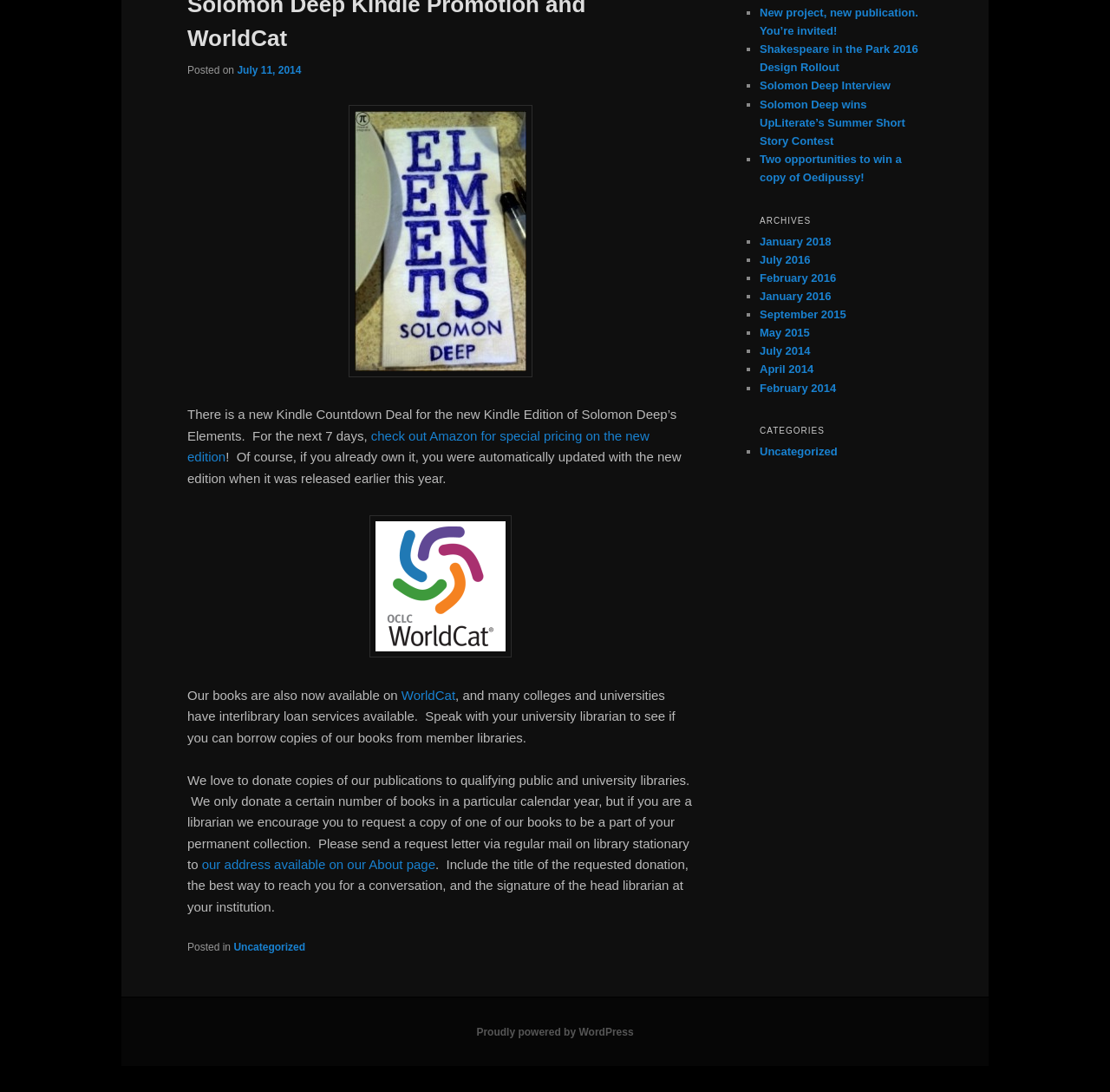Provide the bounding box coordinates in the format (top-left x, top-left y, bottom-right x, bottom-right y). All values are floating point numbers between 0 and 1. Determine the bounding box coordinate of the UI element described as: alt="16133821"

[0.314, 0.334, 0.48, 0.348]